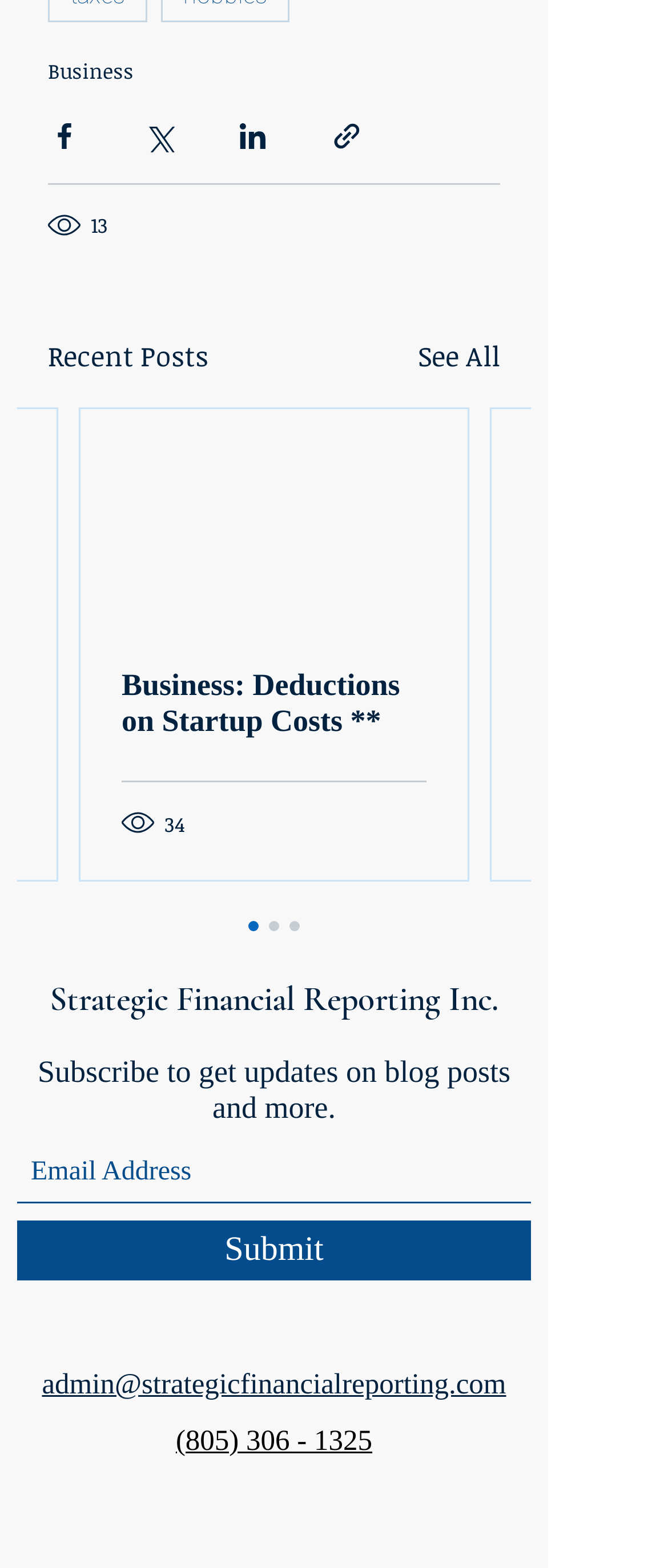How many views does the second article have?
Could you give a comprehensive explanation in response to this question?

I examined the article section and found the second article, which has a view count of 34 views.